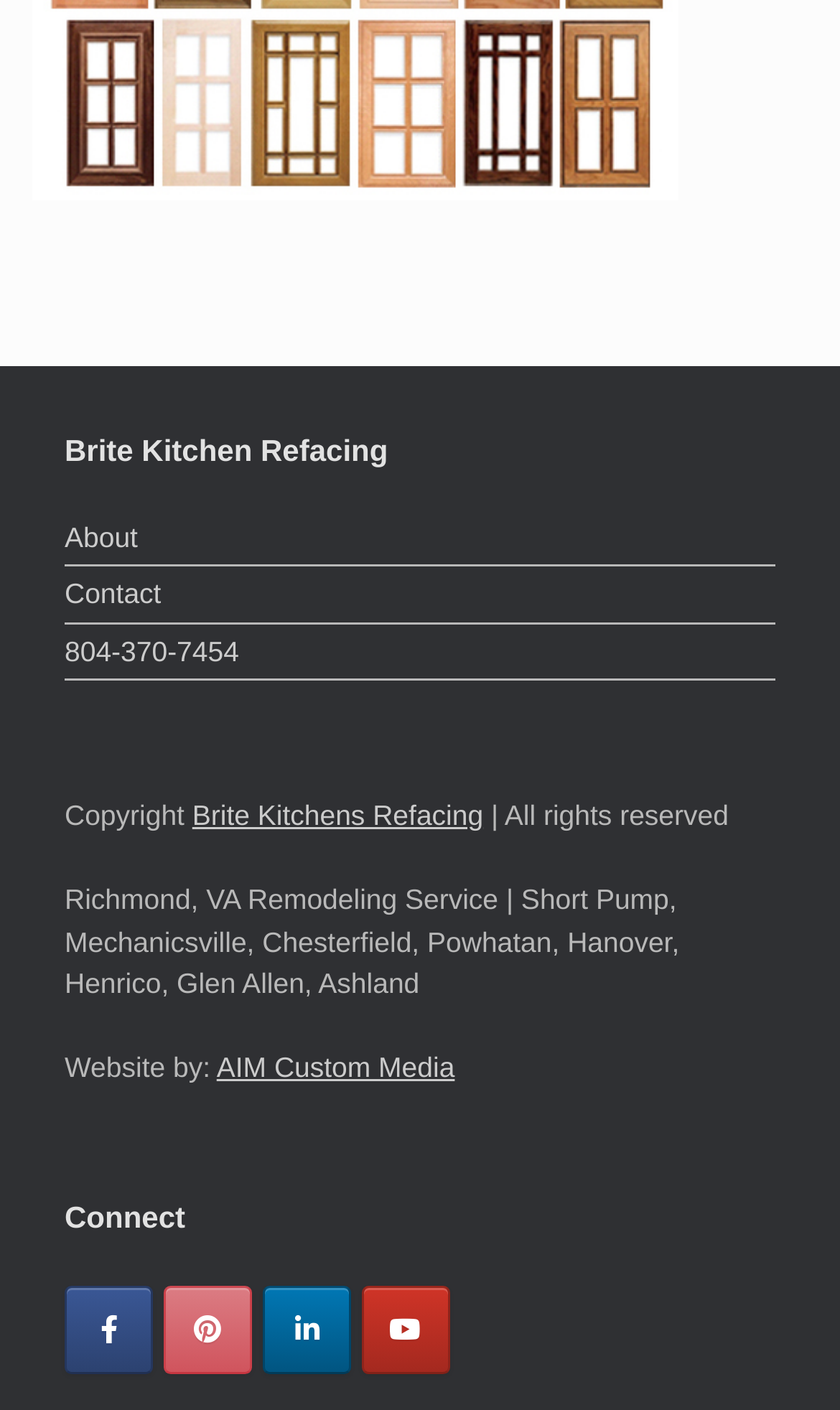Identify the bounding box coordinates of the region that needs to be clicked to carry out this instruction: "Visit Brite Kitchens Refacing website". Provide these coordinates as four float numbers ranging from 0 to 1, i.e., [left, top, right, bottom].

[0.229, 0.567, 0.575, 0.59]